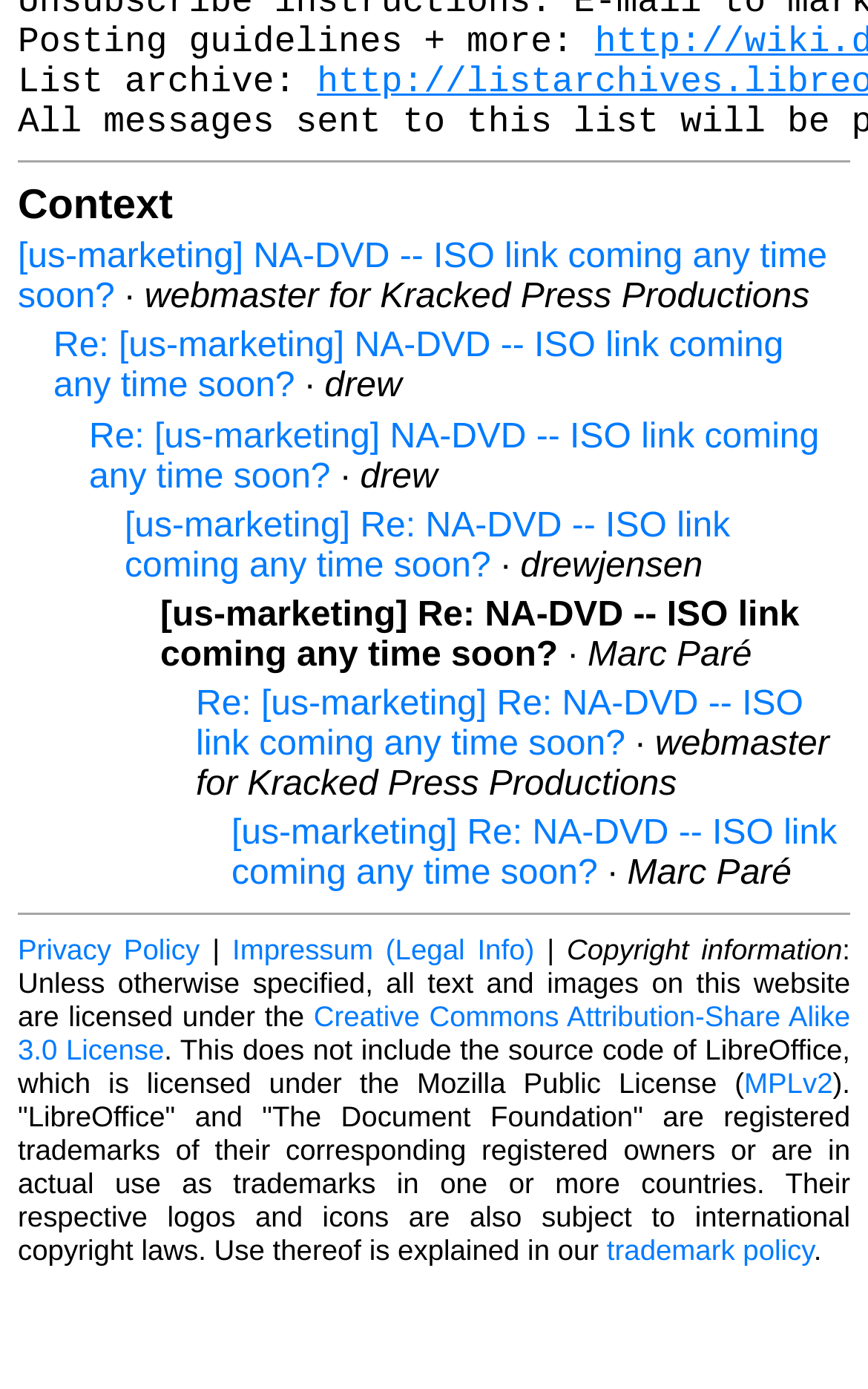What is the purpose of the Impressum link?
Based on the image, please offer an in-depth response to the question.

The Impressum link is next to the 'Privacy Policy' link and is labeled as 'Impressum (Legal Info)', indicating that it provides legal information about the website.